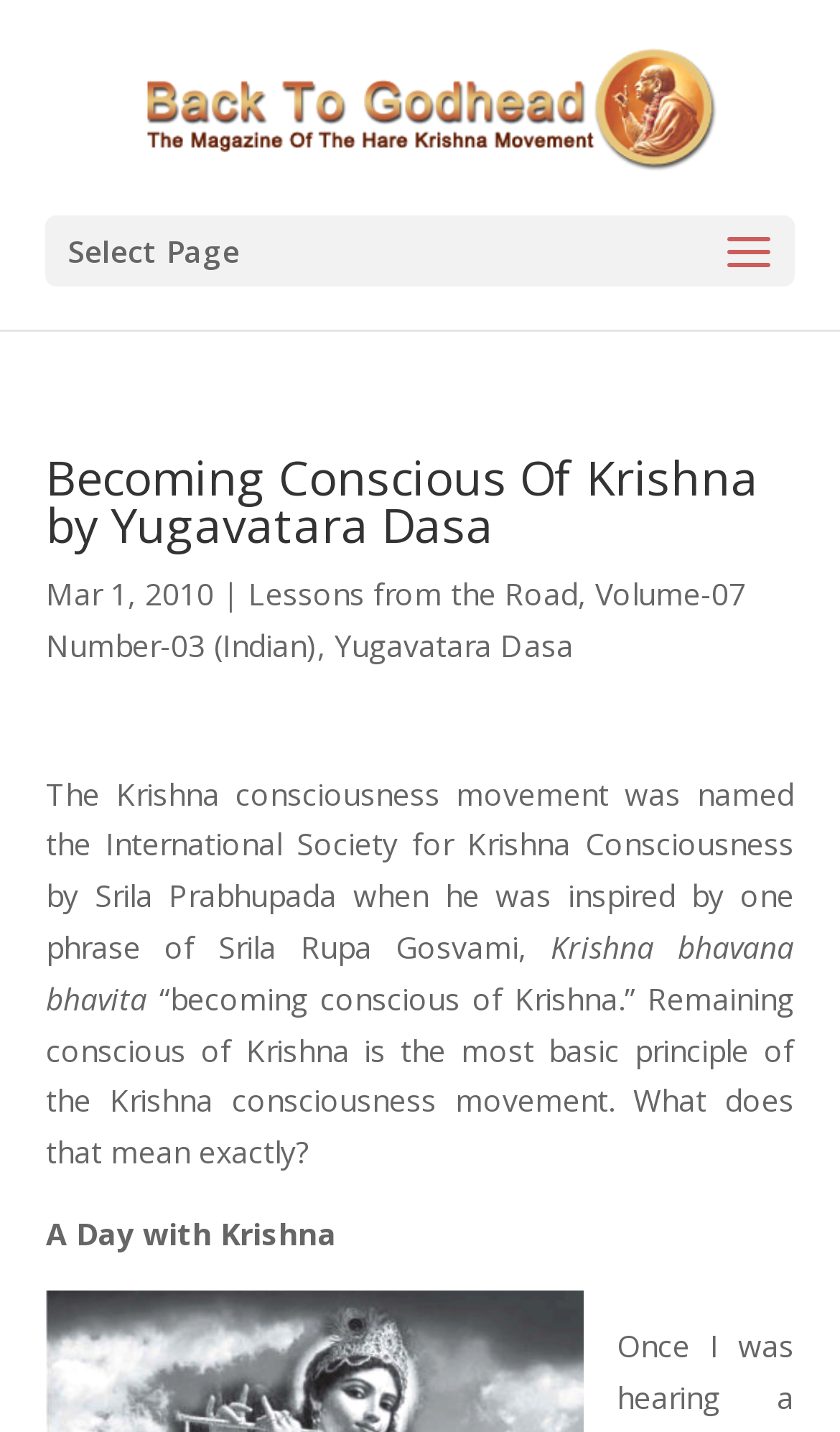Given the description of a UI element: "Yugavatara Dasa", identify the bounding box coordinates of the matching element in the webpage screenshot.

[0.399, 0.436, 0.683, 0.465]